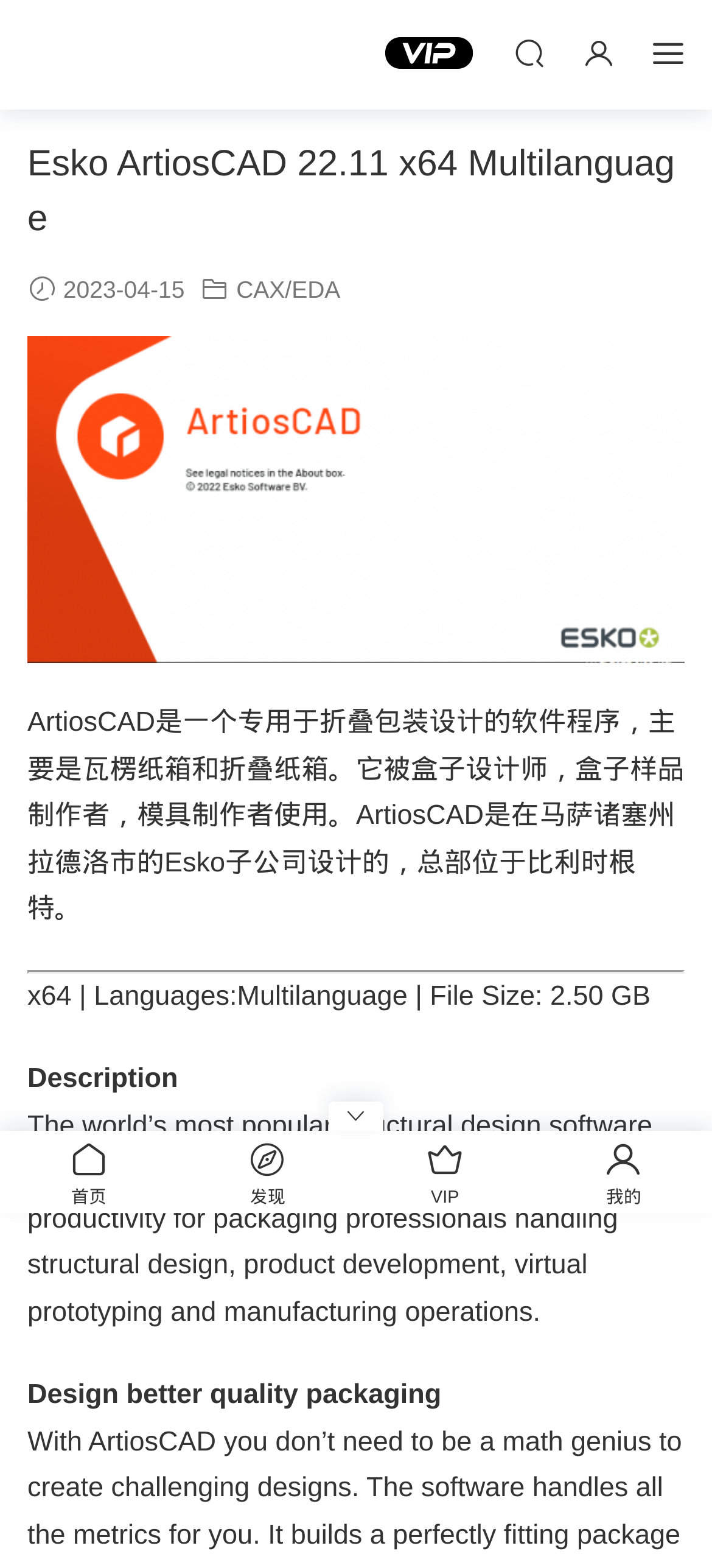What is the date mentioned on the webpage?
Relying on the image, give a concise answer in one word or a brief phrase.

2023-04-15